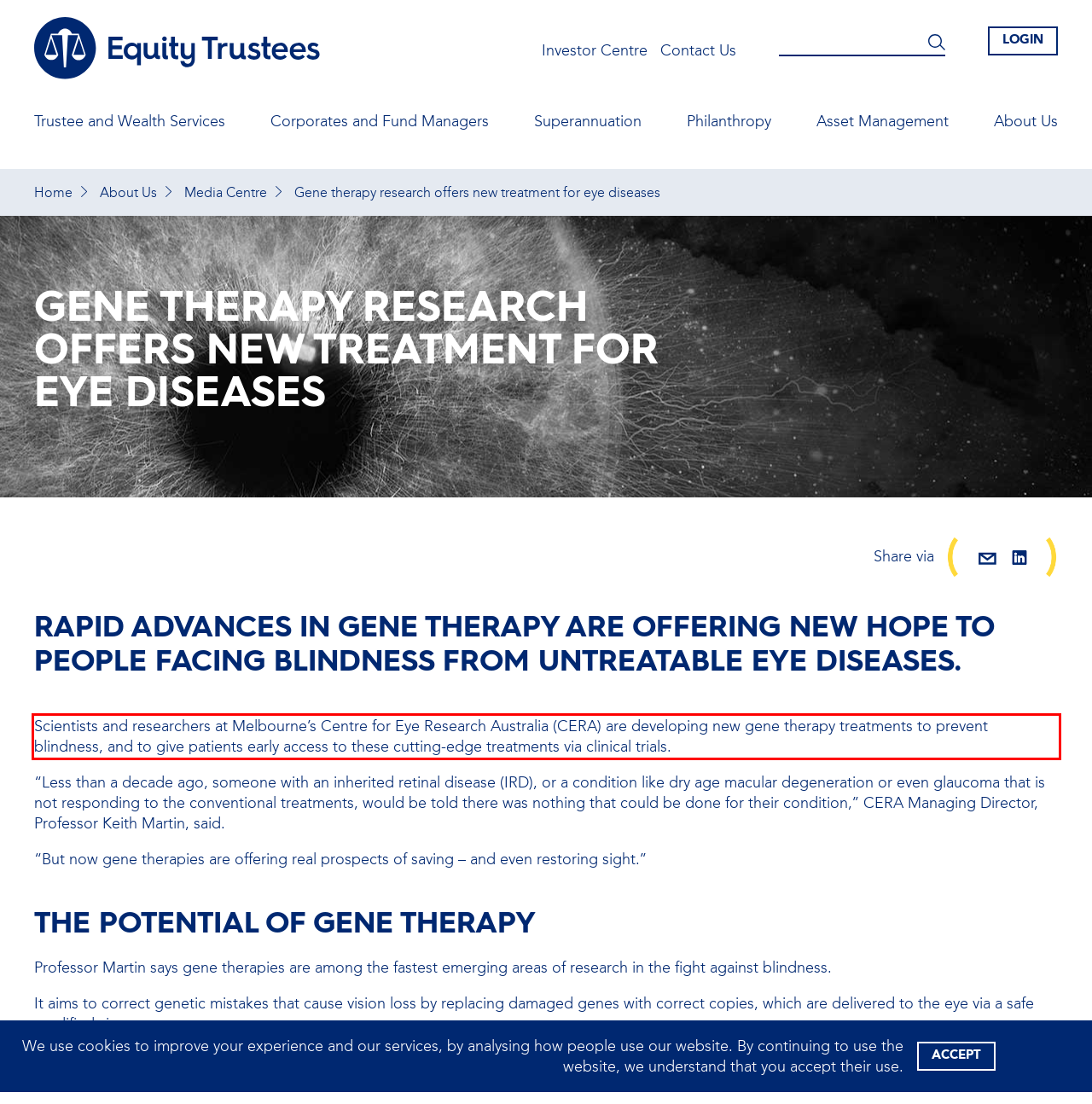You are given a screenshot of a webpage with a UI element highlighted by a red bounding box. Please perform OCR on the text content within this red bounding box.

Scientists and researchers at Melbourne’s Centre for Eye Research Australia (CERA) are developing new gene therapy treatments to prevent blindness, and to give patients early access to these cutting-edge treatments via clinical trials.